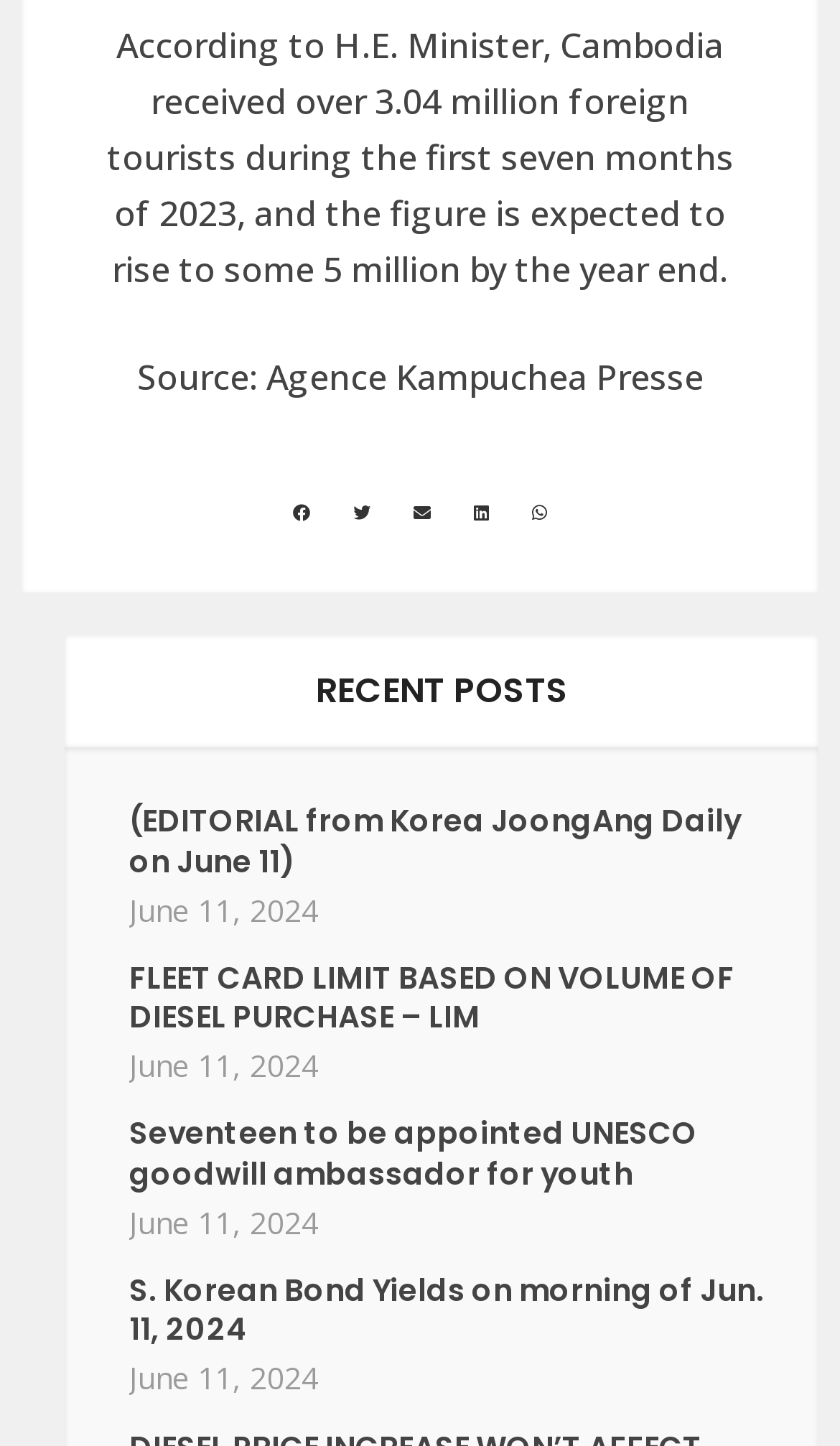Locate the bounding box coordinates of the area to click to fulfill this instruction: "View the article about fleet card limit based on volume of diesel purchase". The bounding box should be presented as four float numbers between 0 and 1, in the order [left, top, right, bottom].

[0.154, 0.661, 0.874, 0.718]